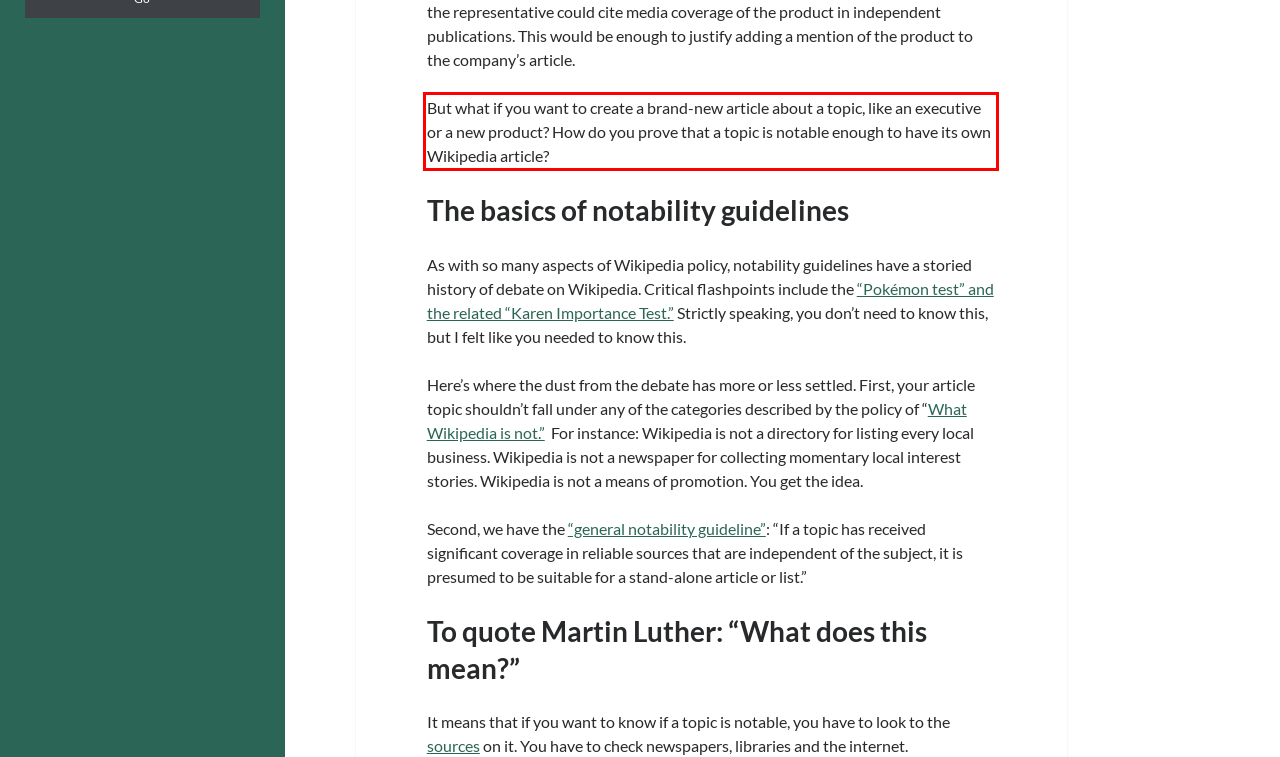Examine the screenshot of the webpage, locate the red bounding box, and generate the text contained within it.

But what if you want to create a brand-new article about a topic, like an executive or a new product? How do you prove that a topic is notable enough to have its own Wikipedia article?